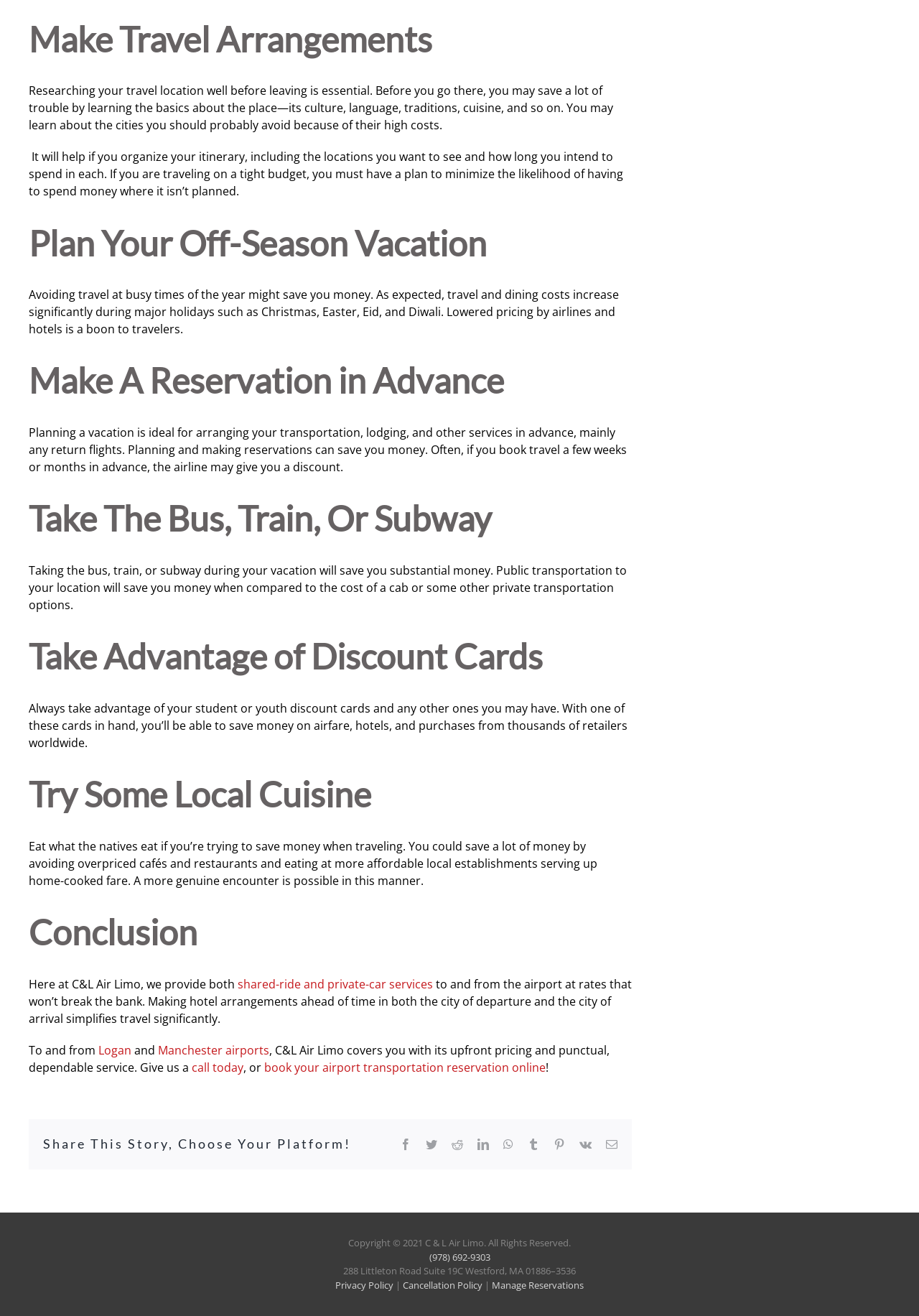How can I contact C&L Air Limo?
Look at the image and respond with a one-word or short-phrase answer.

Call or book online